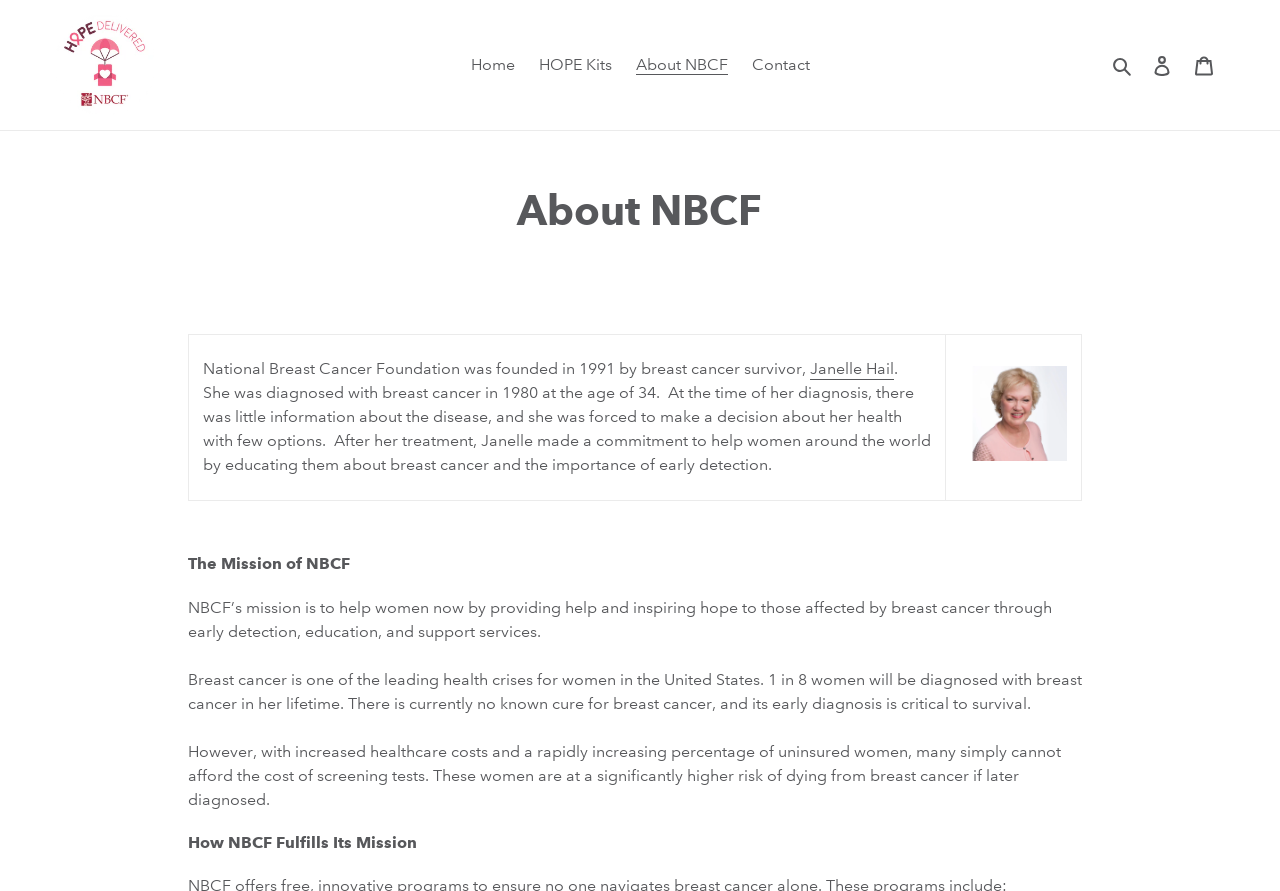Select the bounding box coordinates of the element I need to click to carry out the following instruction: "Explore the 'OpenStreetMap contributors' link".

None